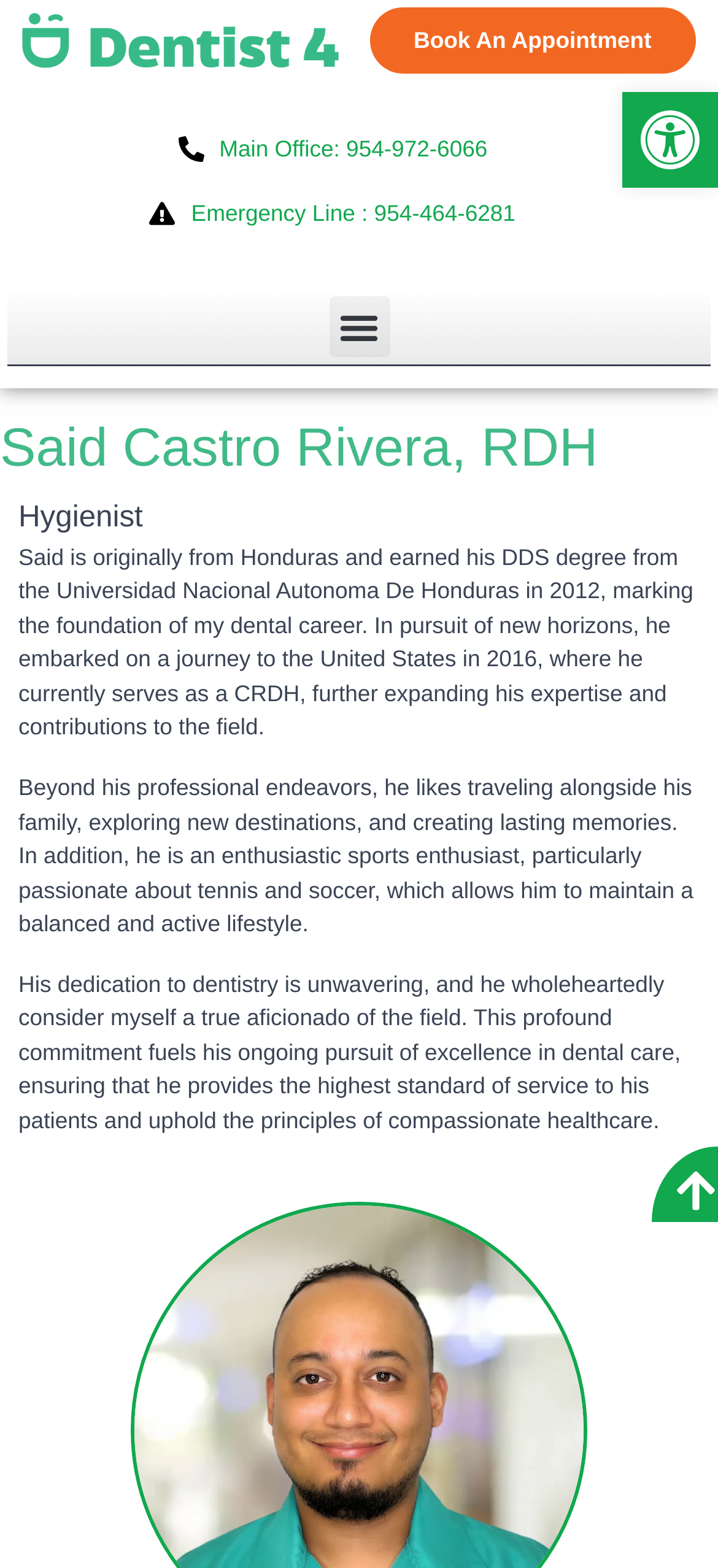What is the name of the logo on the webpage?
Answer the question with a detailed explanation, including all necessary information.

The logo on the webpage is identified as the 'Dentist4 logo' because it is linked to the text 'Dentist4 logo' and is likely the logo of the dental practice or organization that Said Castro Rivera is associated with.